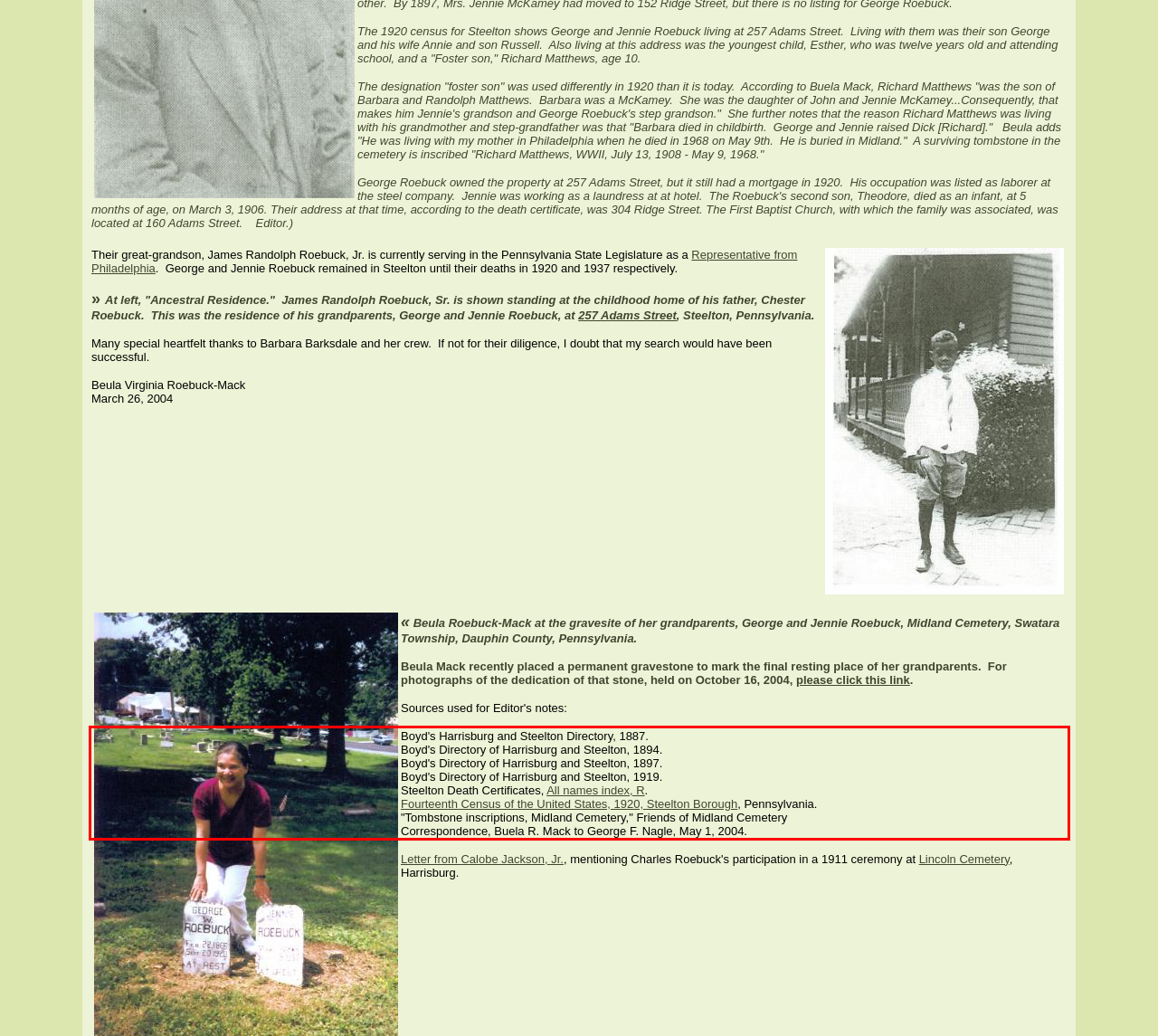Examine the webpage screenshot and use OCR to obtain the text inside the red bounding box.

Boyd's Harrisburg and Steelton Directory, 1887. Boyd's Directory of Harrisburg and Steelton, 1894. Boyd's Directory of Harrisburg and Steelton, 1897. Boyd's Directory of Harrisburg and Steelton, 1919. Steelton Death Certificates, All names index, R. Fourteenth Census of the United States, 1920, Steelton Borough, Pennsylvania. "Tombstone inscriptions, Midland Cemetery," Friends of Midland Cemetery Correspondence, Buela R. Mack to George F. Nagle, May 1, 2004.